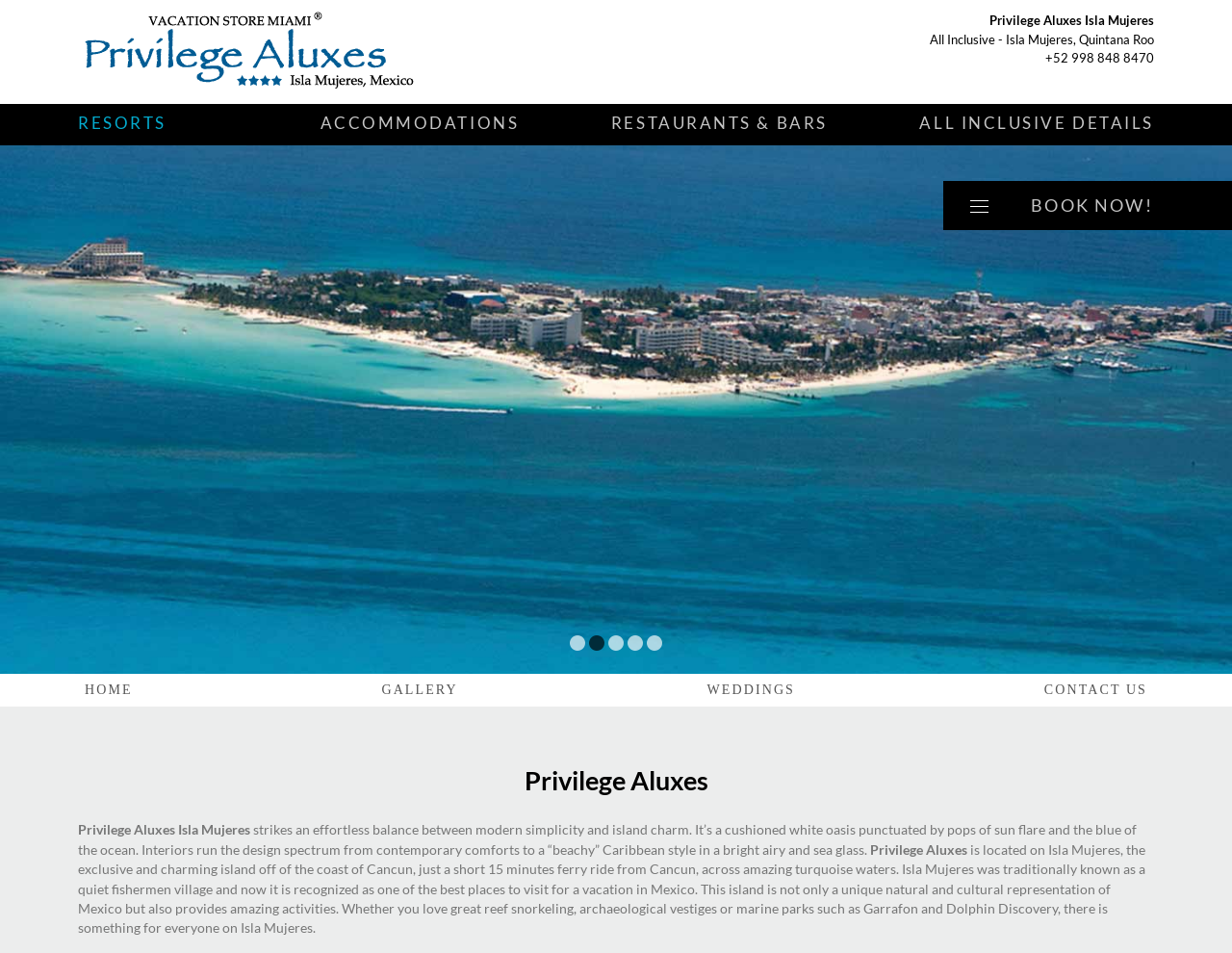Given the element description Contact Us, predict the bounding box coordinates for the UI element in the webpage screenshot. The format should be (top-left x, top-left y, bottom-right x, bottom-right y), and the values should be between 0 and 1.

[0.842, 0.707, 0.937, 0.742]